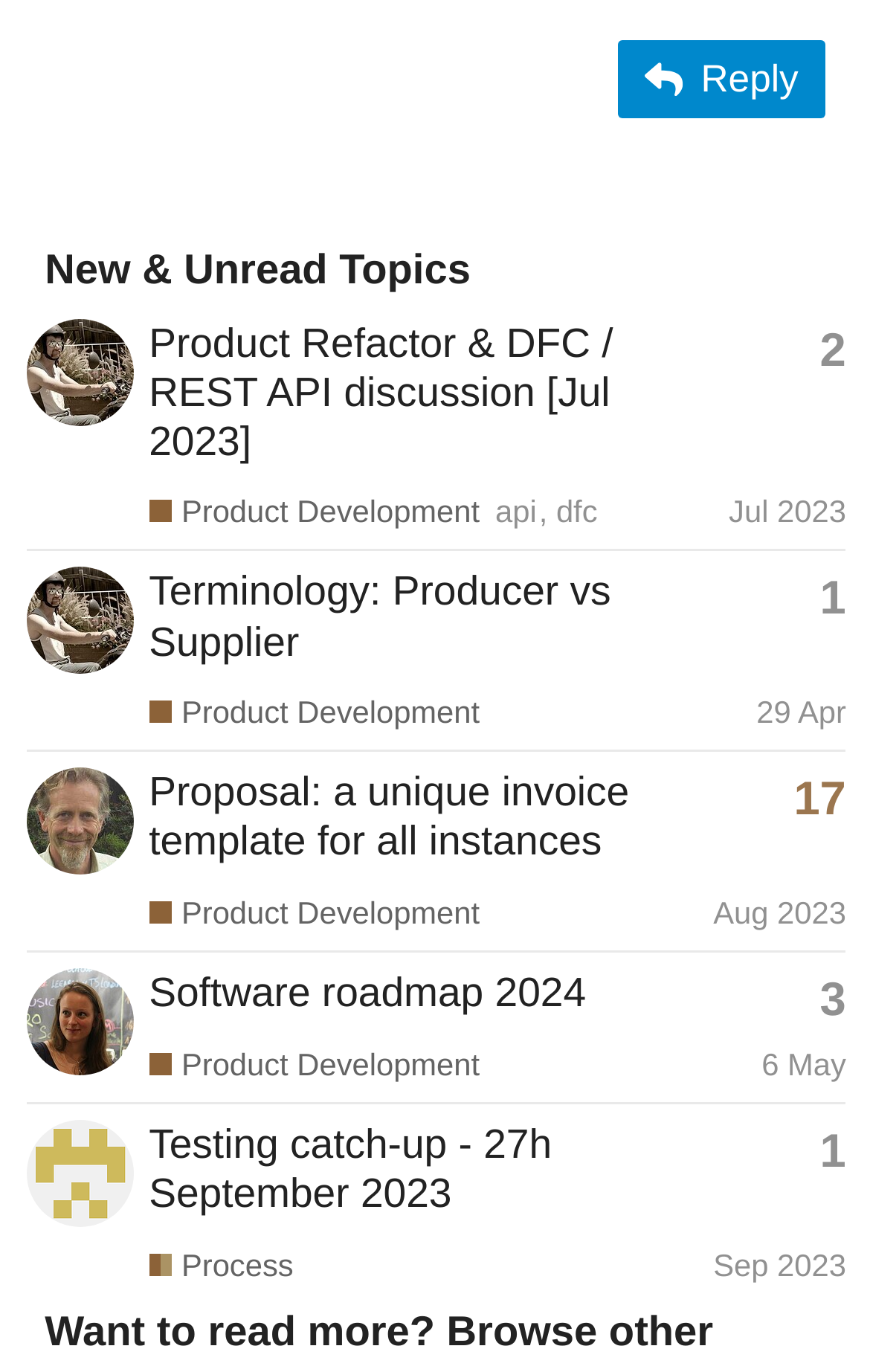Can you determine the bounding box coordinates of the area that needs to be clicked to fulfill the following instruction: "Read the topic 'Proposal: a unique invoice template for all instances'"?

[0.171, 0.56, 0.723, 0.63]